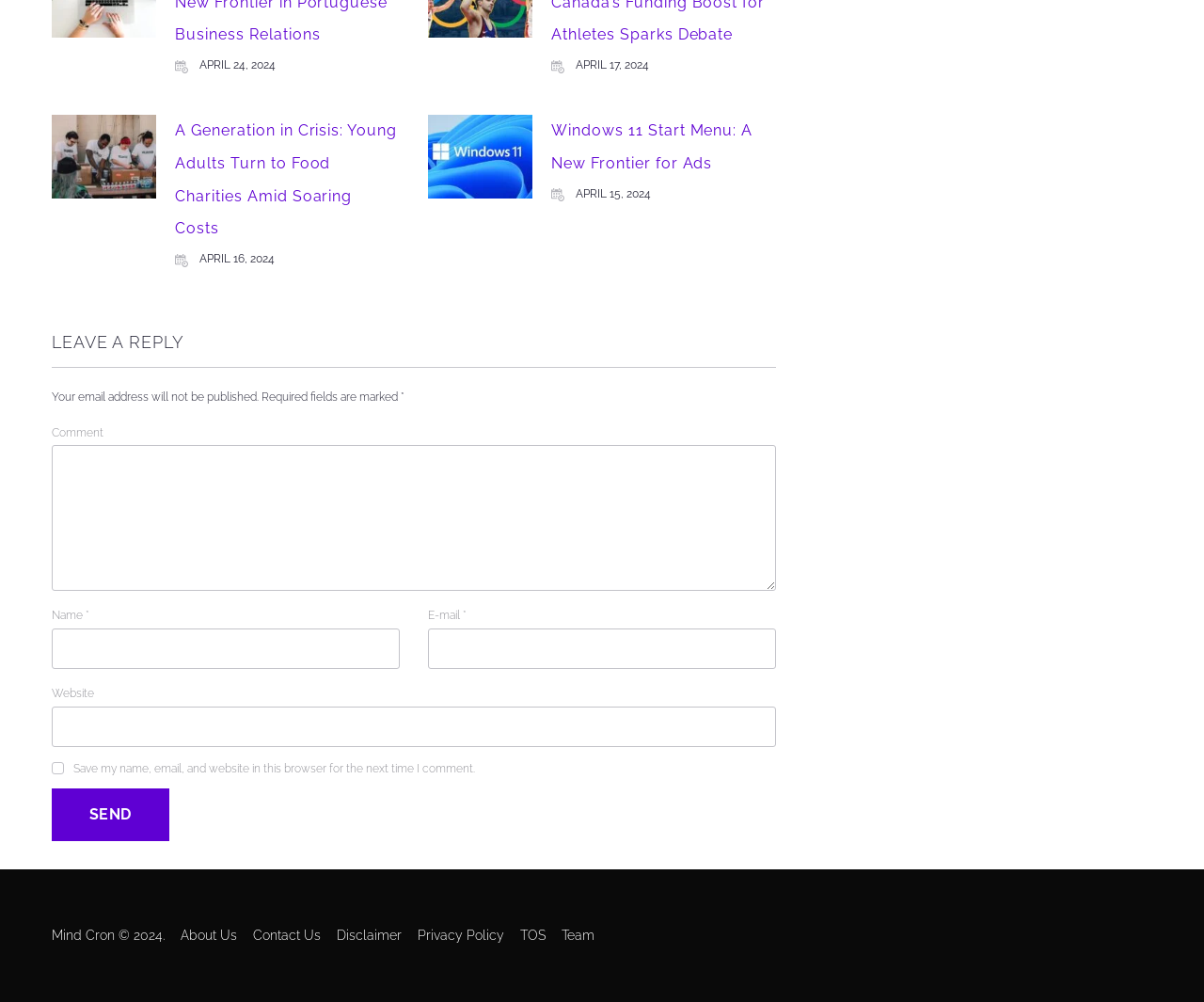Find the bounding box coordinates for the area that should be clicked to accomplish the instruction: "Enter your name".

[0.043, 0.608, 0.071, 0.621]